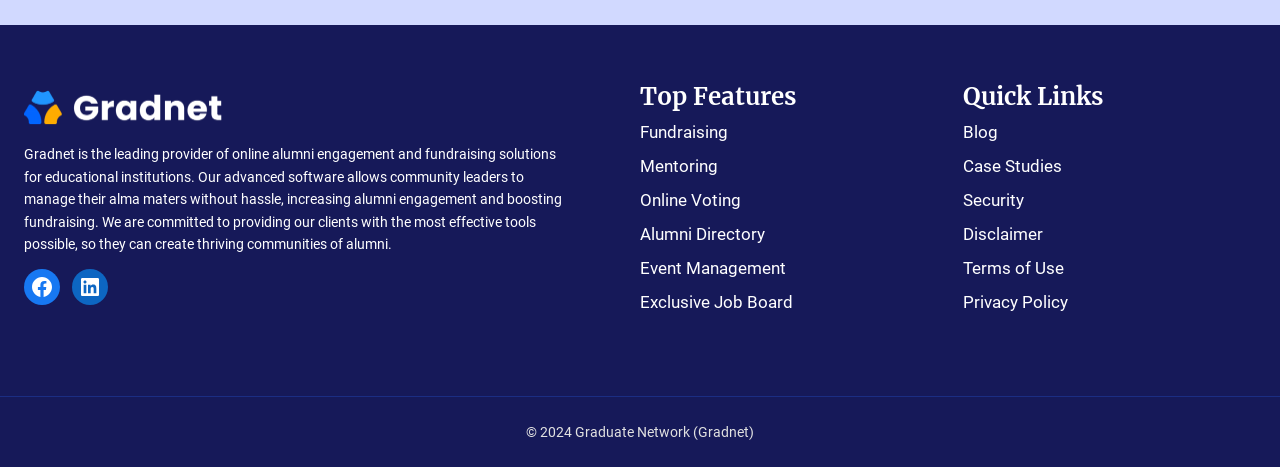Could you highlight the region that needs to be clicked to execute the instruction: "Learn about Fundraising"?

[0.5, 0.247, 0.729, 0.32]